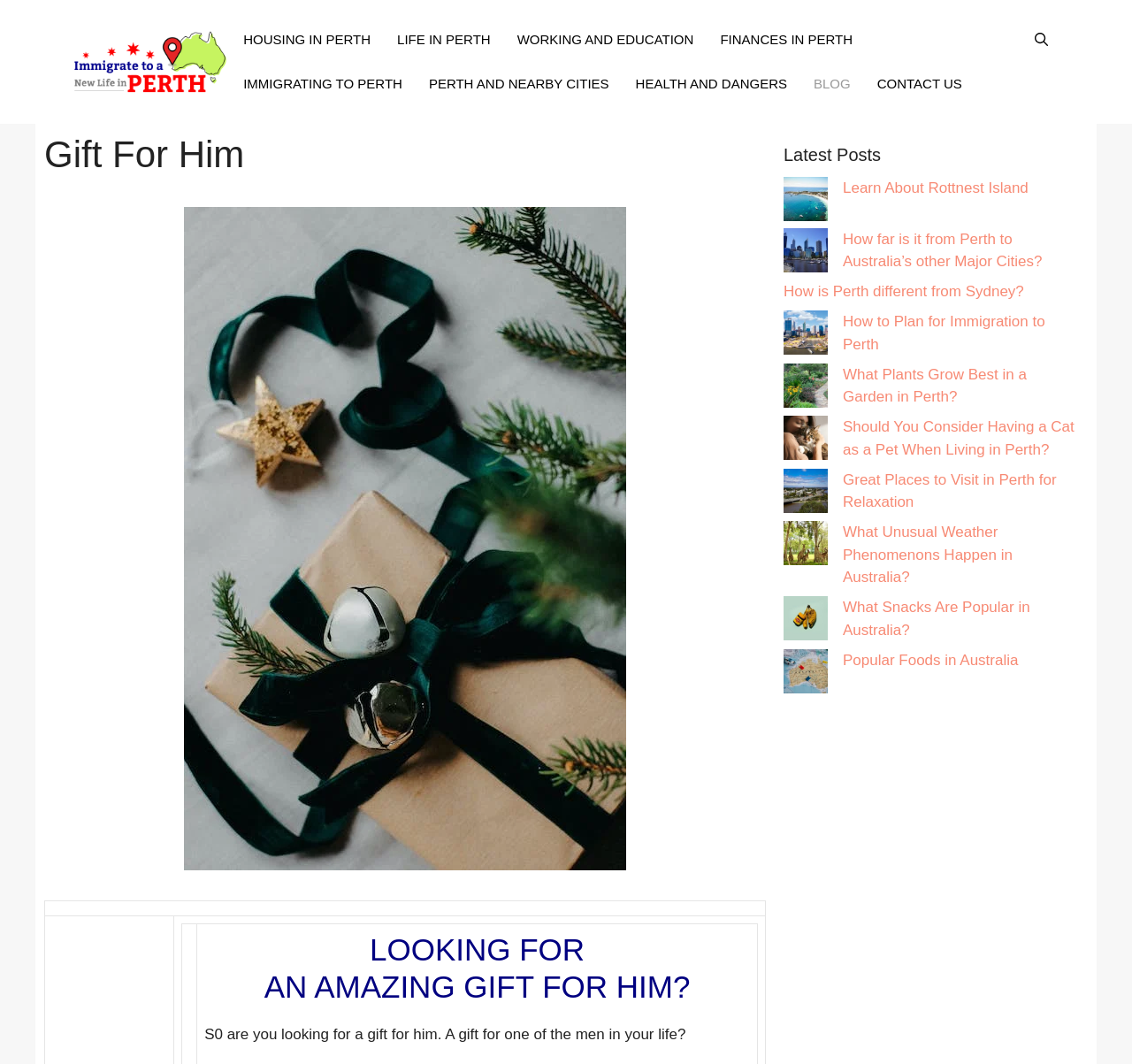Can you find the bounding box coordinates of the area I should click to execute the following instruction: "Click on the 'Immigrate to a new life in Perth' link"?

[0.062, 0.049, 0.203, 0.065]